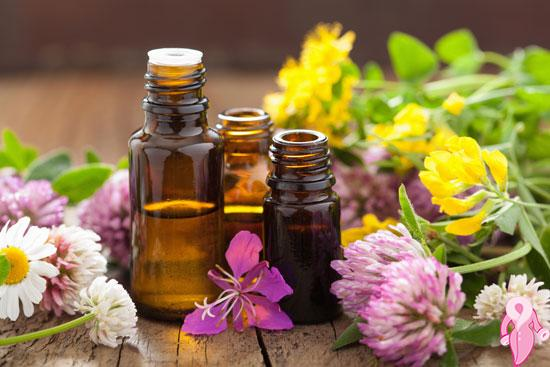What is the focus of the natural remedies theme?
Using the image, give a concise answer in the form of a single word or short phrase.

Centaury oil